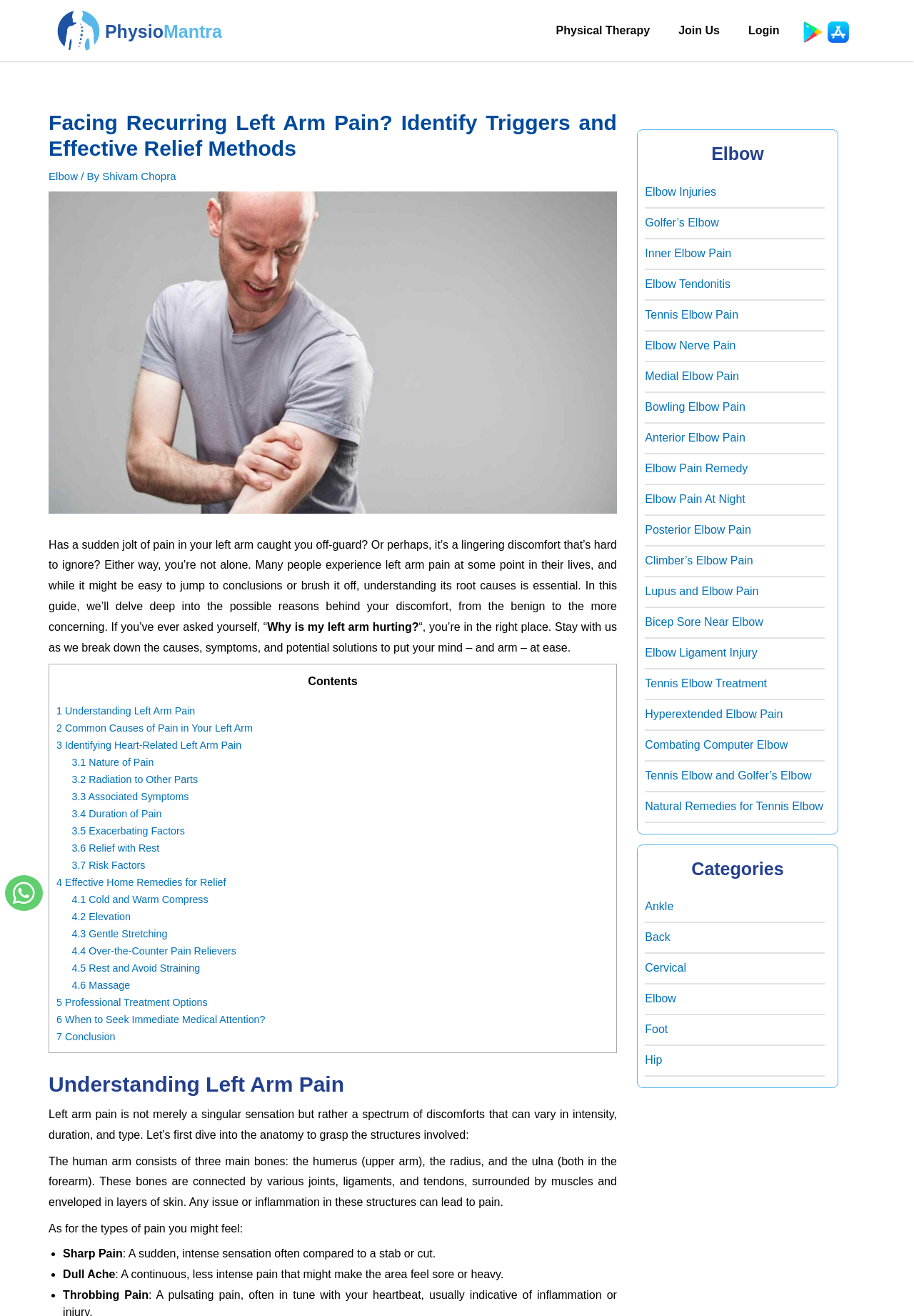How many links are there in the 'Elbow' section?
Based on the image, give a one-word or short phrase answer.

17